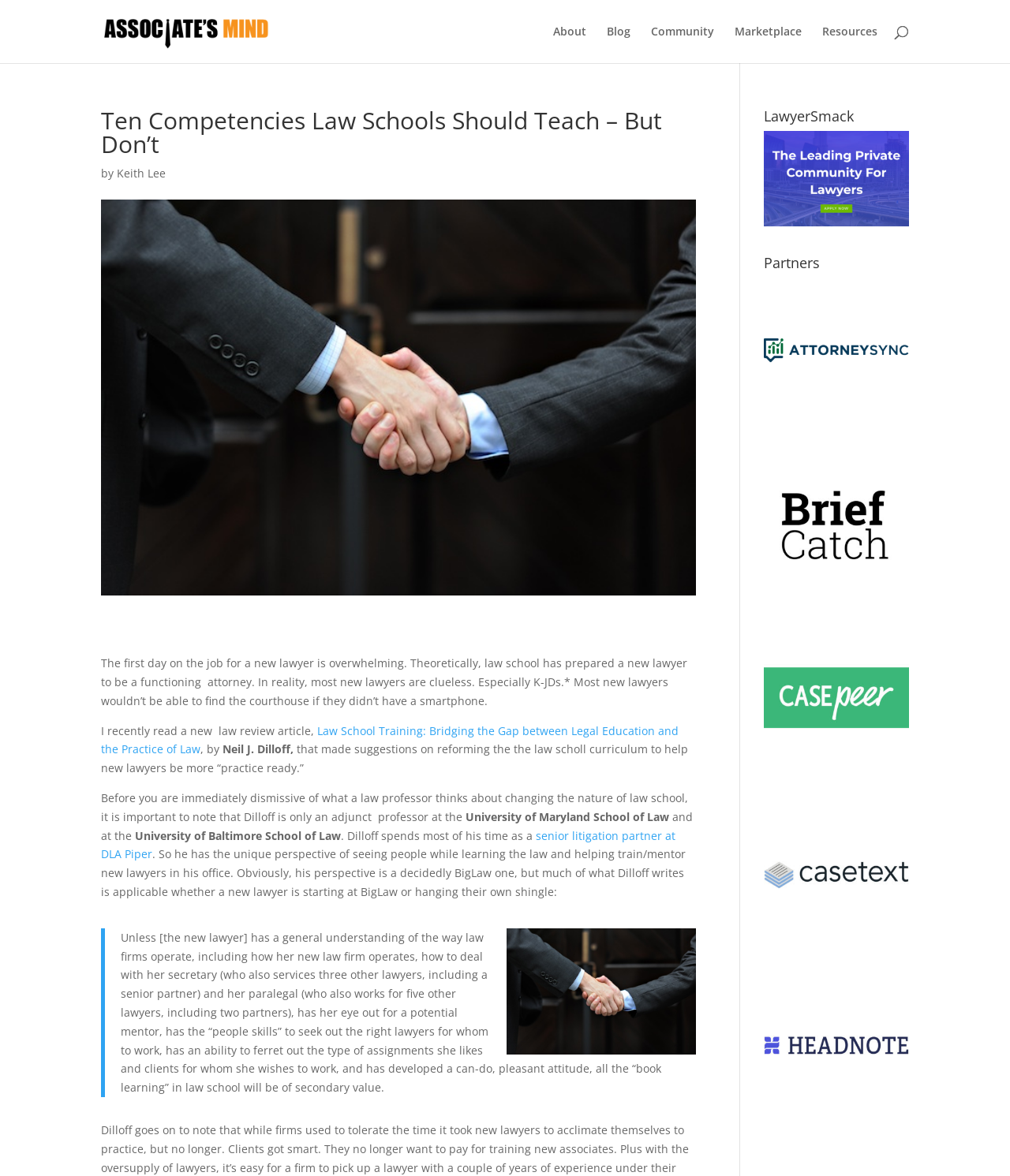Please identify the bounding box coordinates of the element that needs to be clicked to execute the following command: "Go to the 'REVIEWS' page". Provide the bounding box using four float numbers between 0 and 1, formatted as [left, top, right, bottom].

None